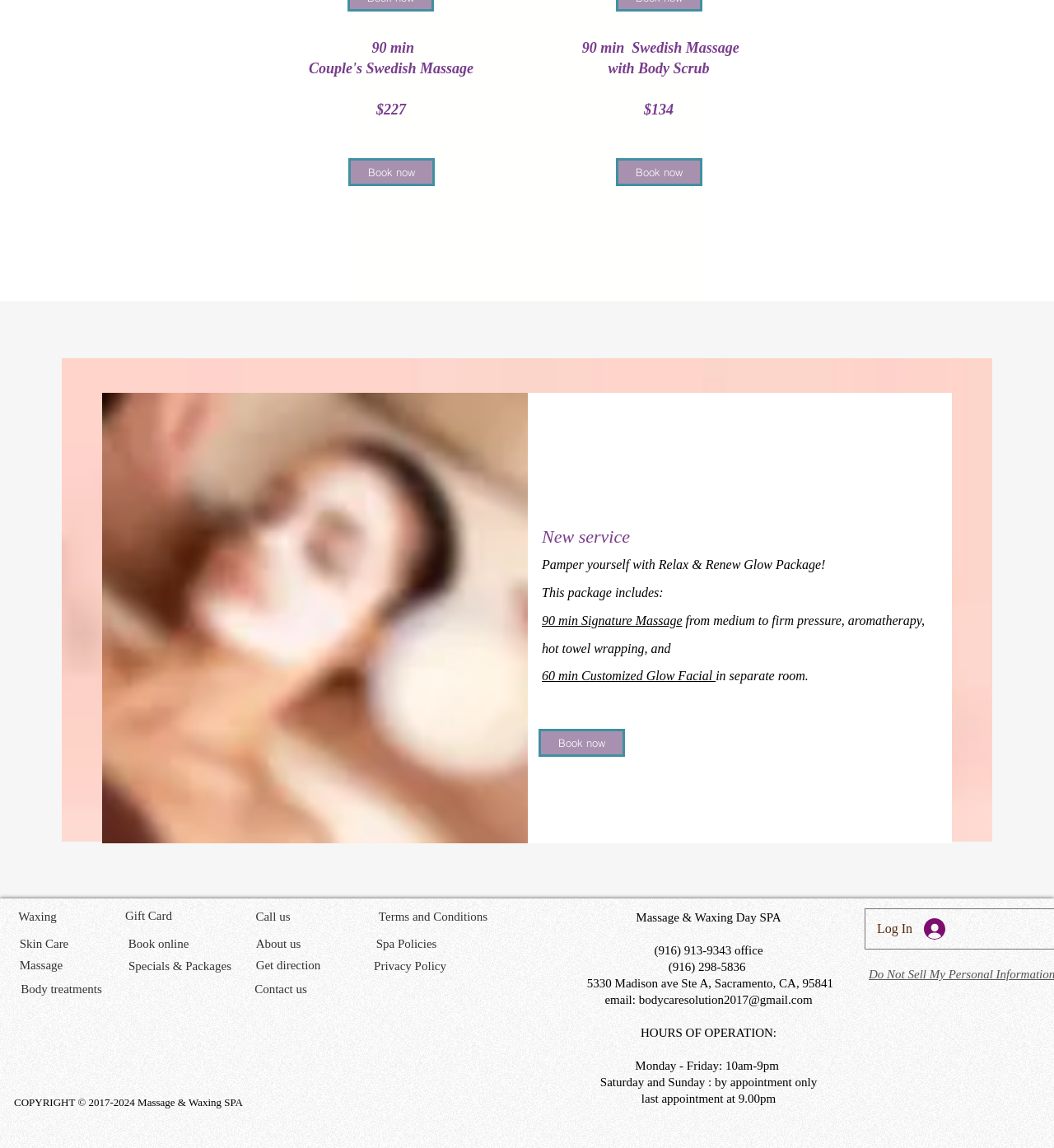Locate the bounding box coordinates of the area that needs to be clicked to fulfill the following instruction: "Log in to the account". The coordinates should be in the format of four float numbers between 0 and 1, namely [left, top, right, bottom].

[0.821, 0.796, 0.908, 0.823]